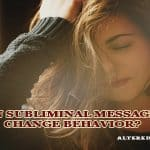Provide your answer in one word or a succinct phrase for the question: 
What is the topic of discussion implied by the overlaying question?

Subliminal messages